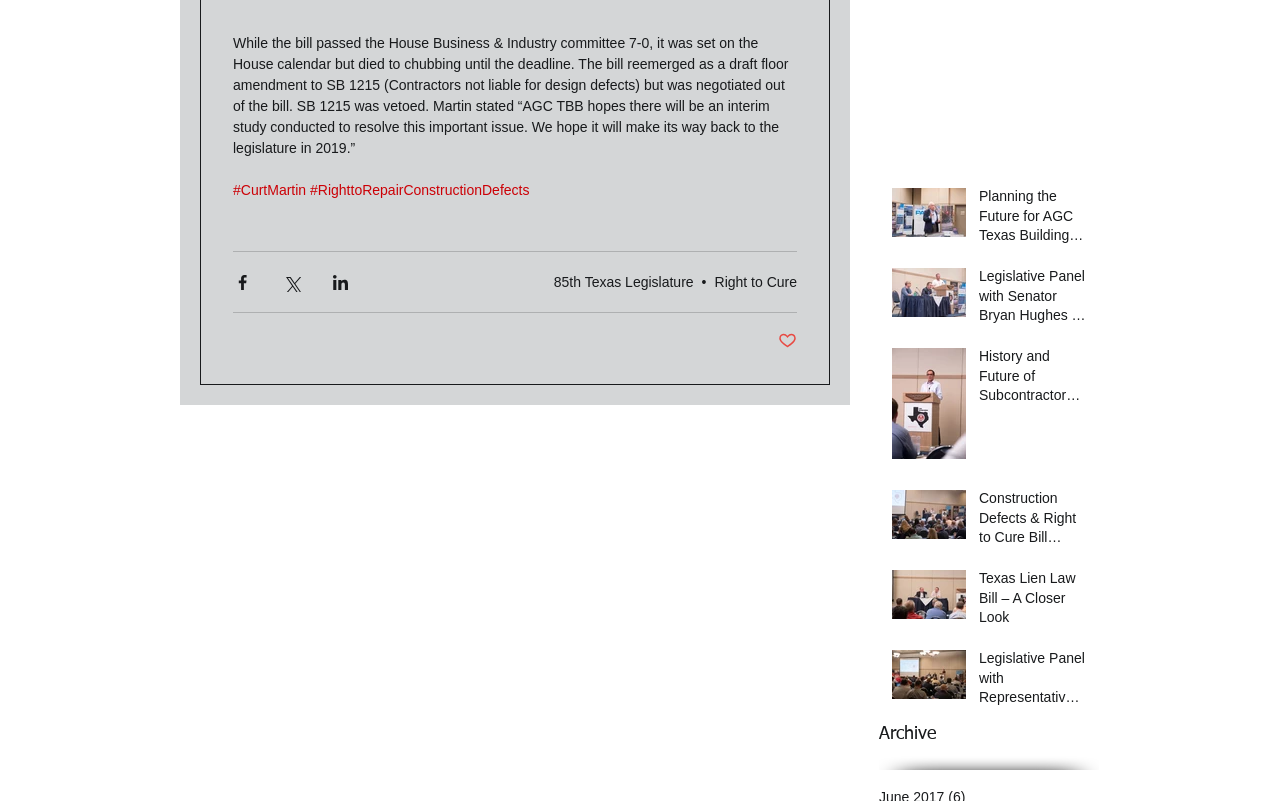Can you determine the bounding box coordinates of the area that needs to be clicked to fulfill the following instruction: "View the article 'Legislative Panel with Senator Bryan Hughes & Representative Sarah Davis'"?

[0.687, 0.318, 0.859, 0.412]